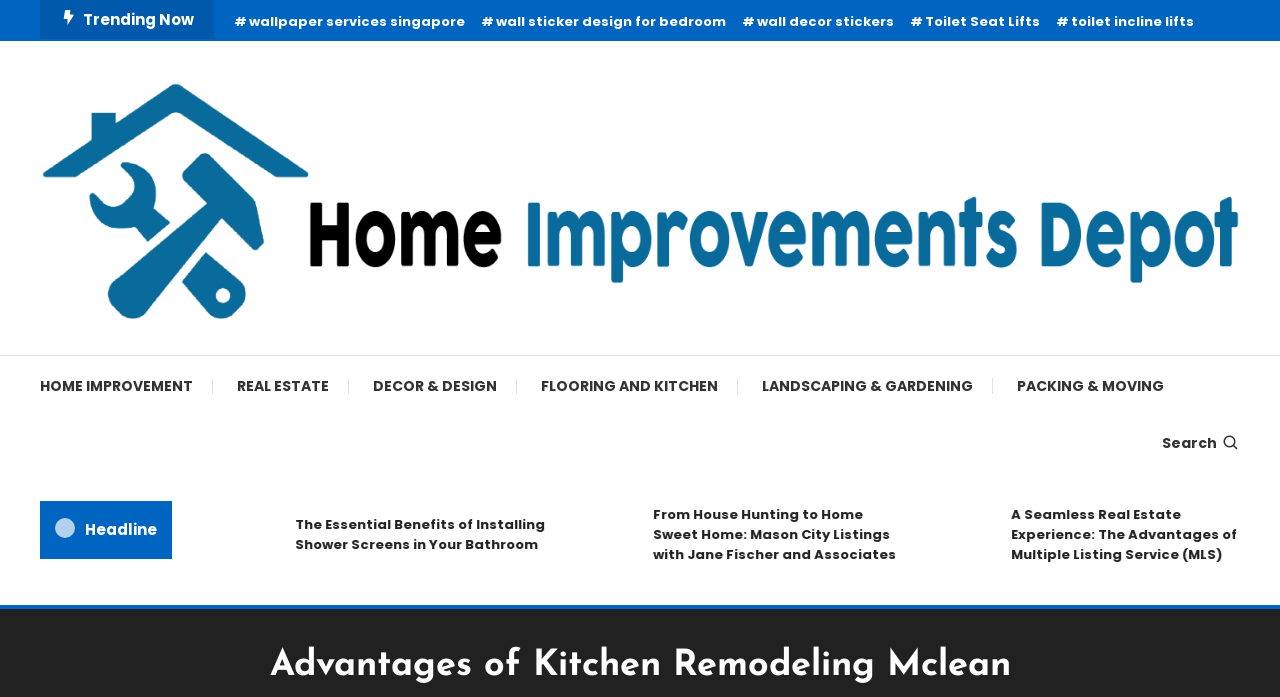Identify and provide the bounding box coordinates of the UI element described: "parent_node: Home Improvements Depot". The coordinates should be formatted as [left, top, right, bottom], with each number being a float between 0 and 1.

[0.031, 0.267, 0.969, 0.297]